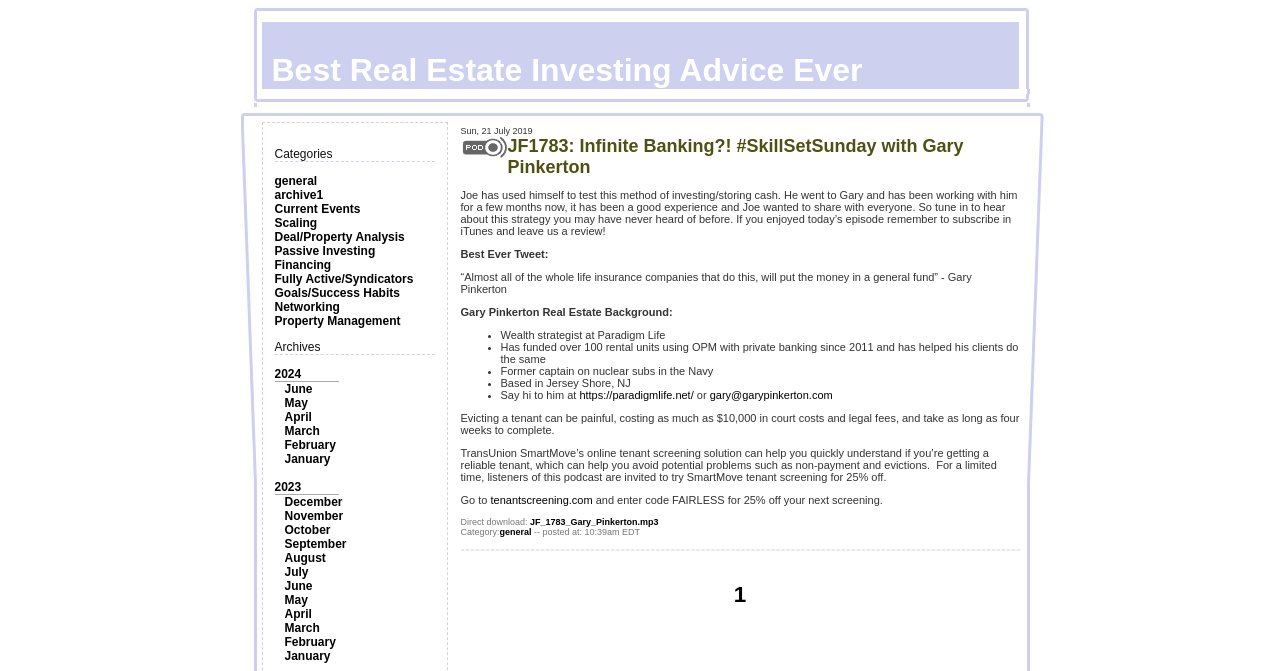Determine the bounding box coordinates of the clickable area required to perform the following instruction: "Click on the 'general' category". The coordinates should be represented as four float numbers between 0 and 1: [left, top, right, bottom].

[0.214, 0.259, 0.248, 0.28]